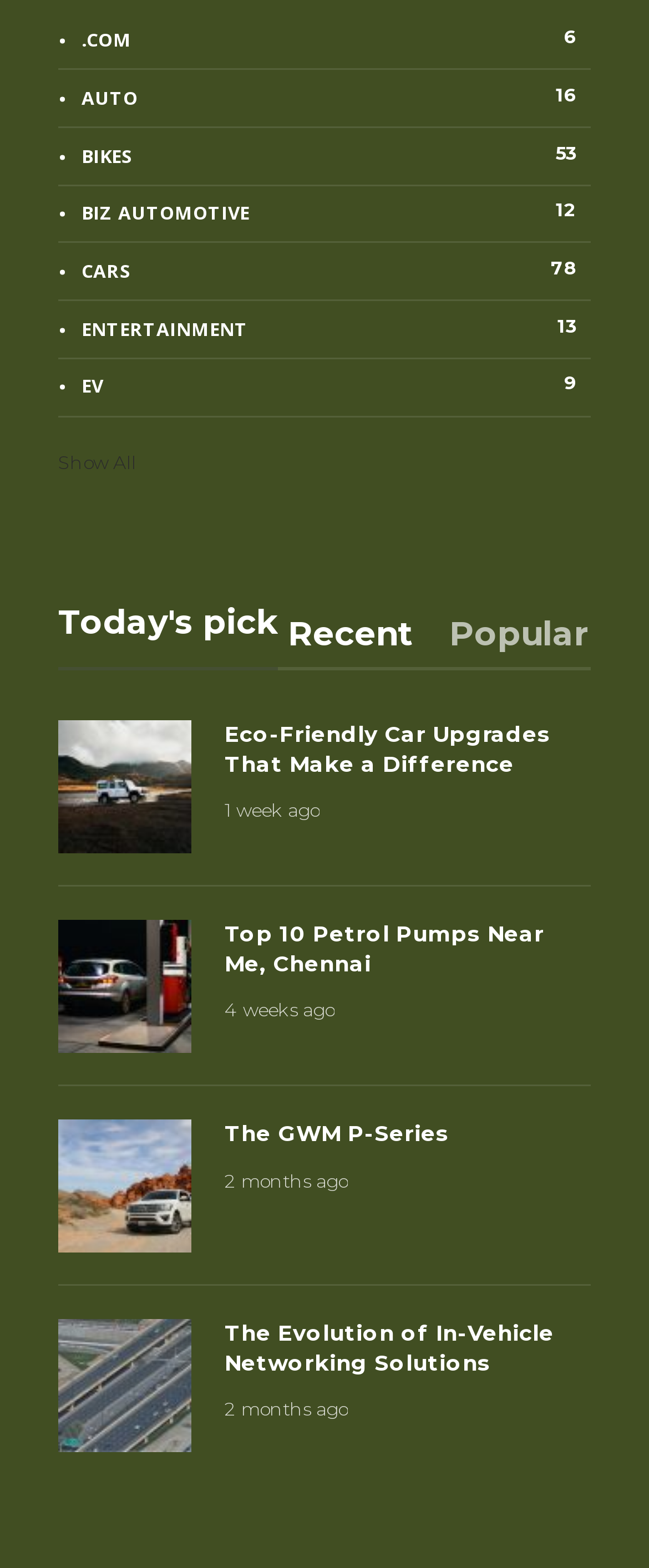Pinpoint the bounding box coordinates of the element that must be clicked to accomplish the following instruction: "Click on the 'Show All' button". The coordinates should be in the format of four float numbers between 0 and 1, i.e., [left, top, right, bottom].

[0.09, 0.287, 0.21, 0.302]